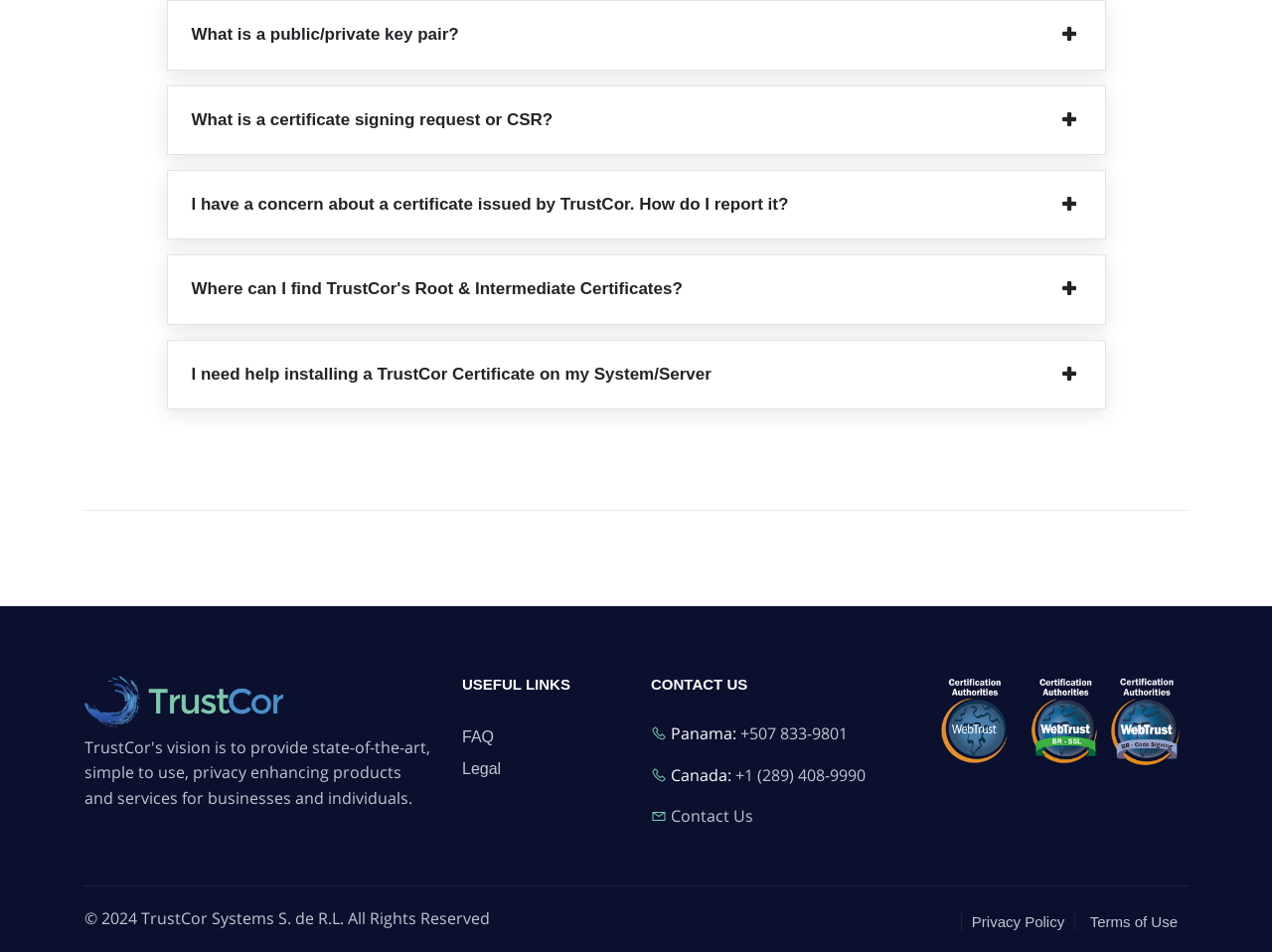Show the bounding box coordinates of the region that should be clicked to follow the instruction: "Click on 'What is a public/private key pair?' tab."

[0.131, 0.0, 0.869, 0.074]